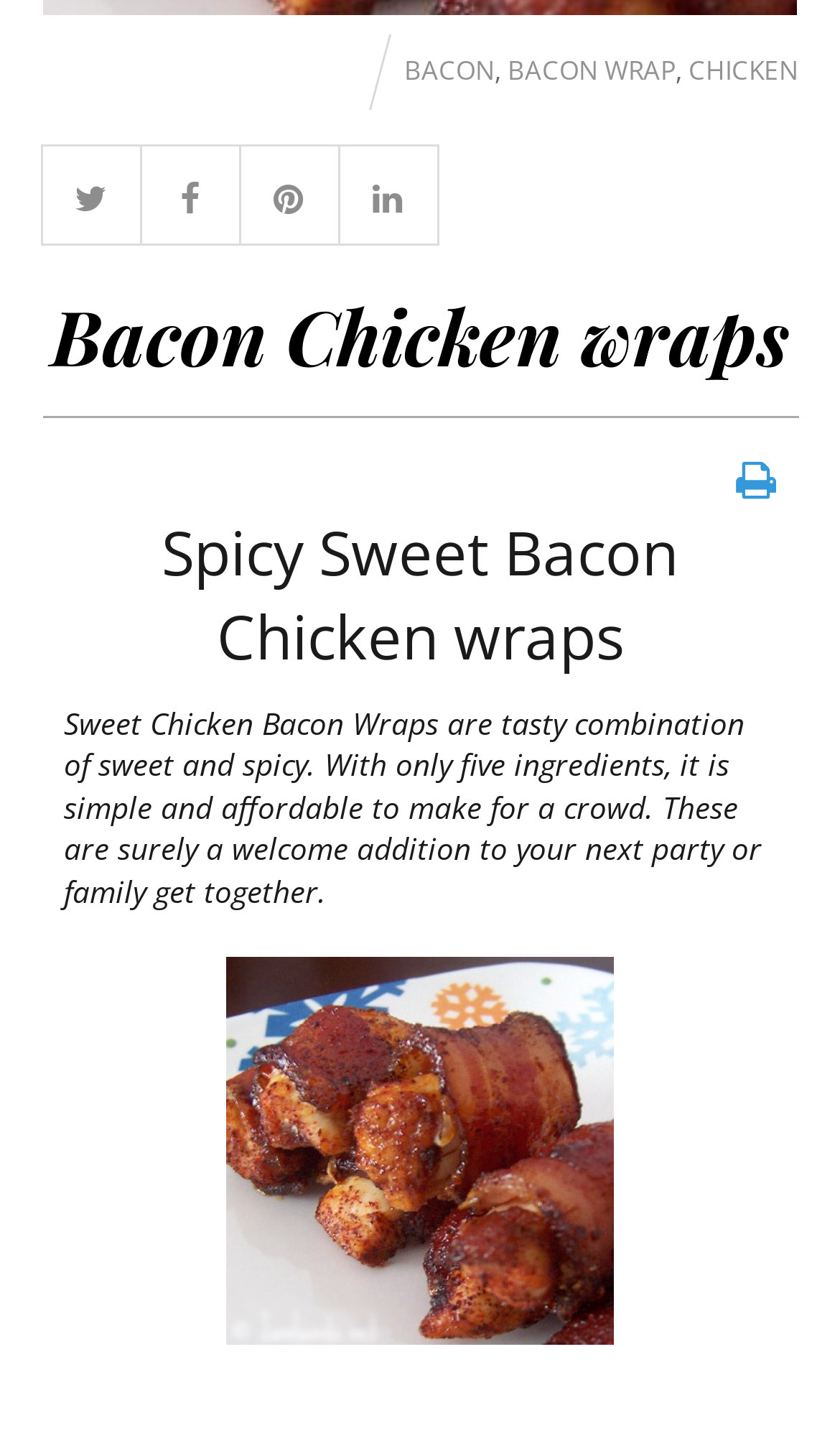Provide the bounding box coordinates of the HTML element described by the text: "title="Facebook"". The coordinates should be in the format [left, top, right, bottom] with values between 0 and 1.

[0.165, 0.116, 0.286, 0.149]